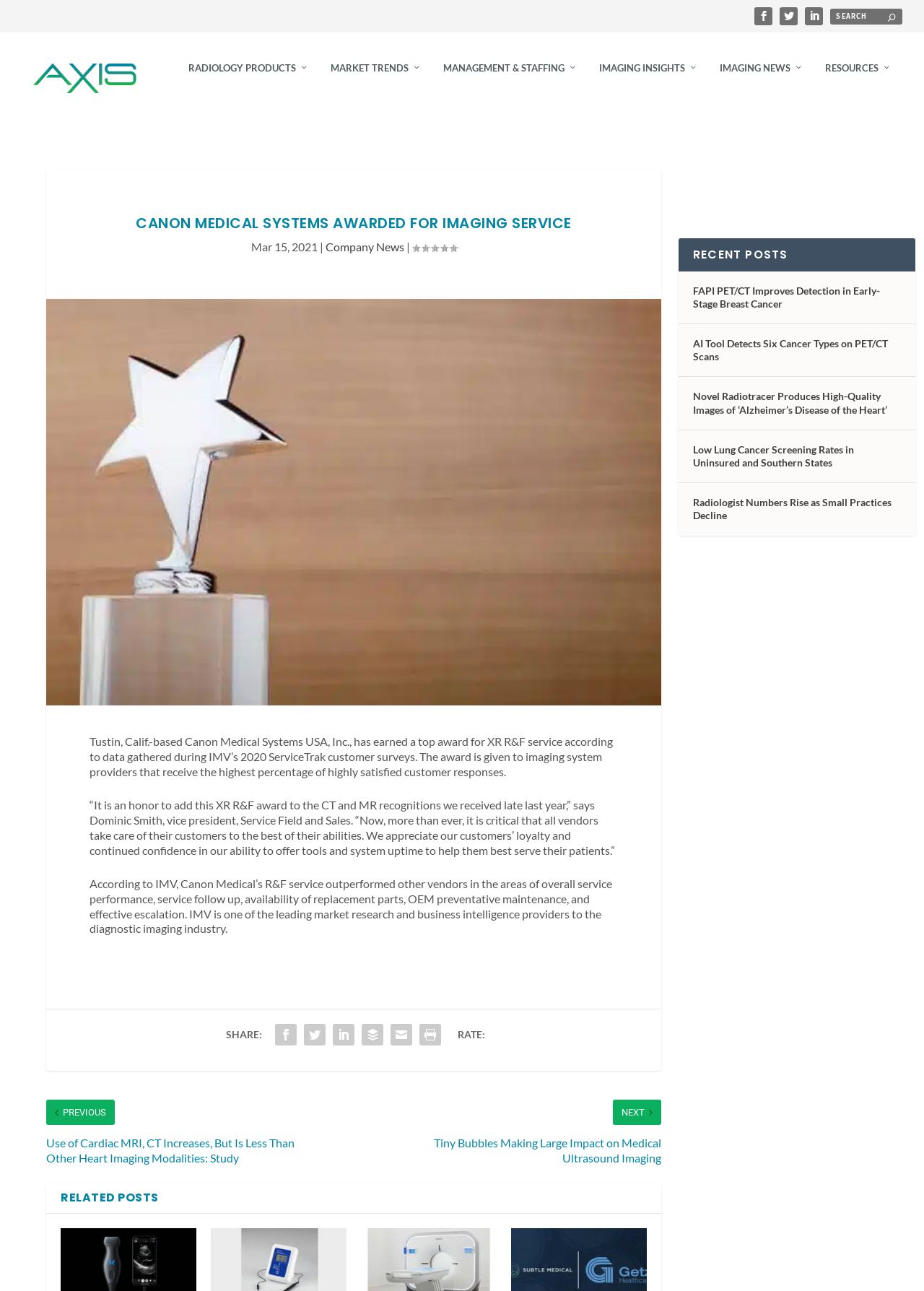Please respond to the question using a single word or phrase:
What is the name of the market research and business intelligence provider mentioned in the article?

IMV